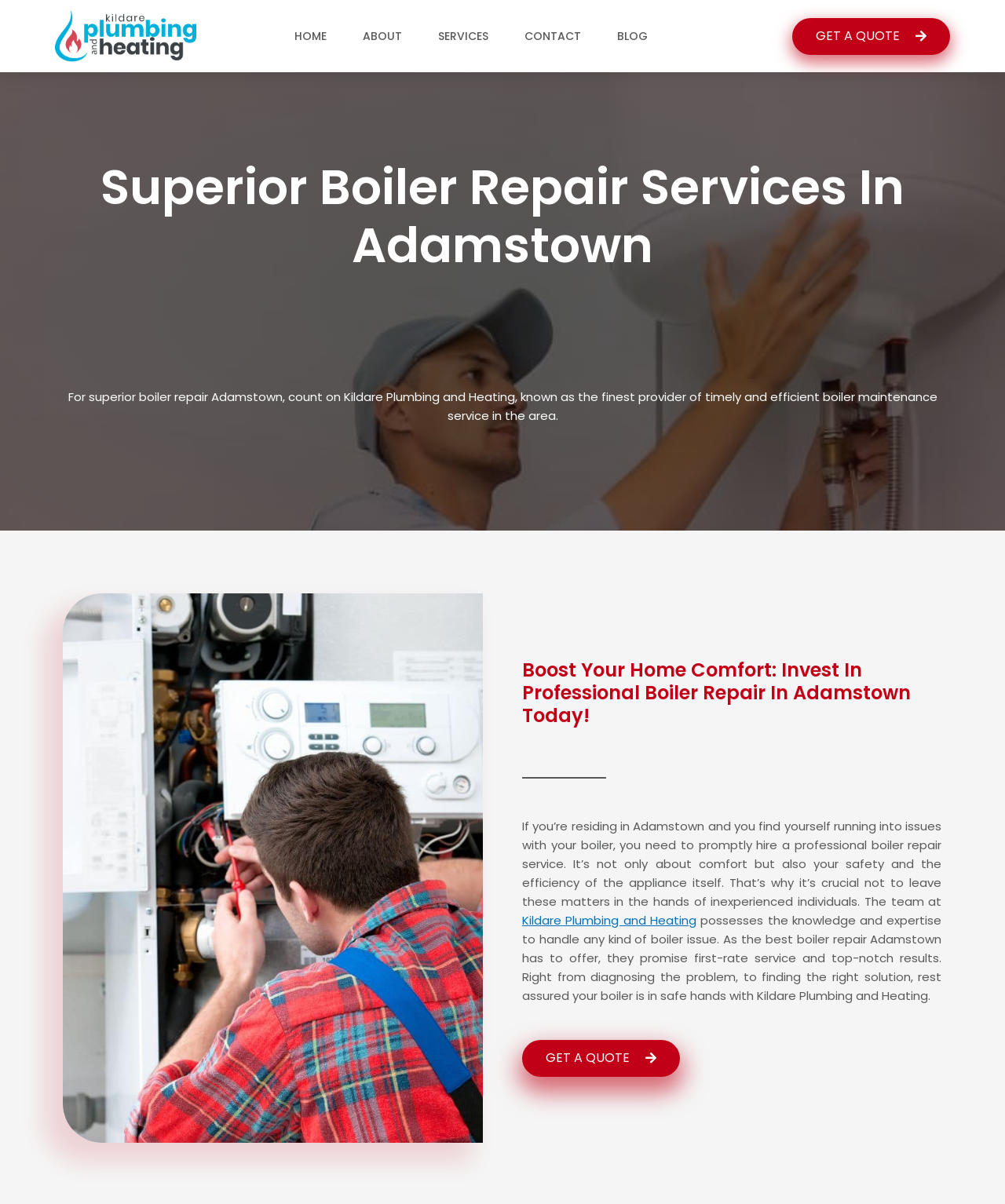What is the purpose of the company?
Examine the image and provide an in-depth answer to the question.

I inferred the purpose of the company by analyzing the text content of the webpage, which mentions 'boiler repair' and 'boiler maintenance service' multiple times, indicating that the company provides these services.